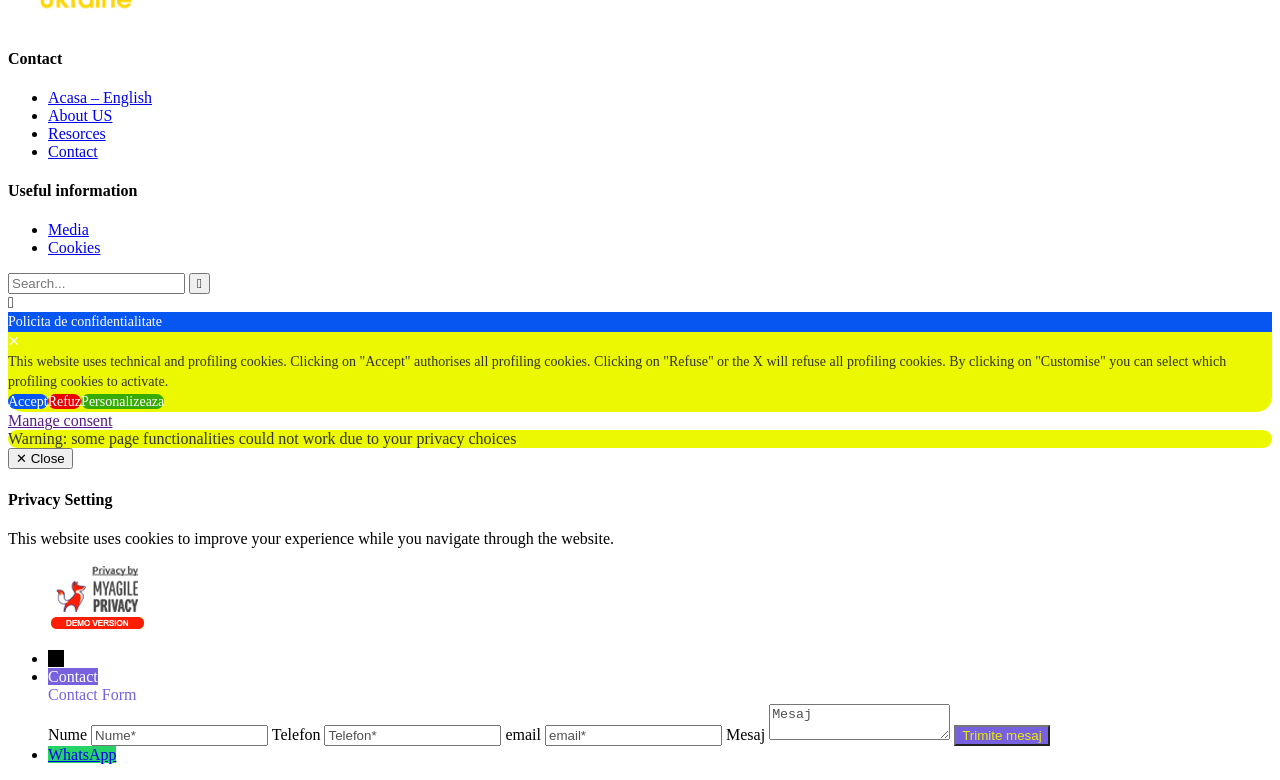Please identify the coordinates of the bounding box that should be clicked to fulfill this instruction: "Open WhatsApp".

[0.038, 0.956, 0.091, 0.978]